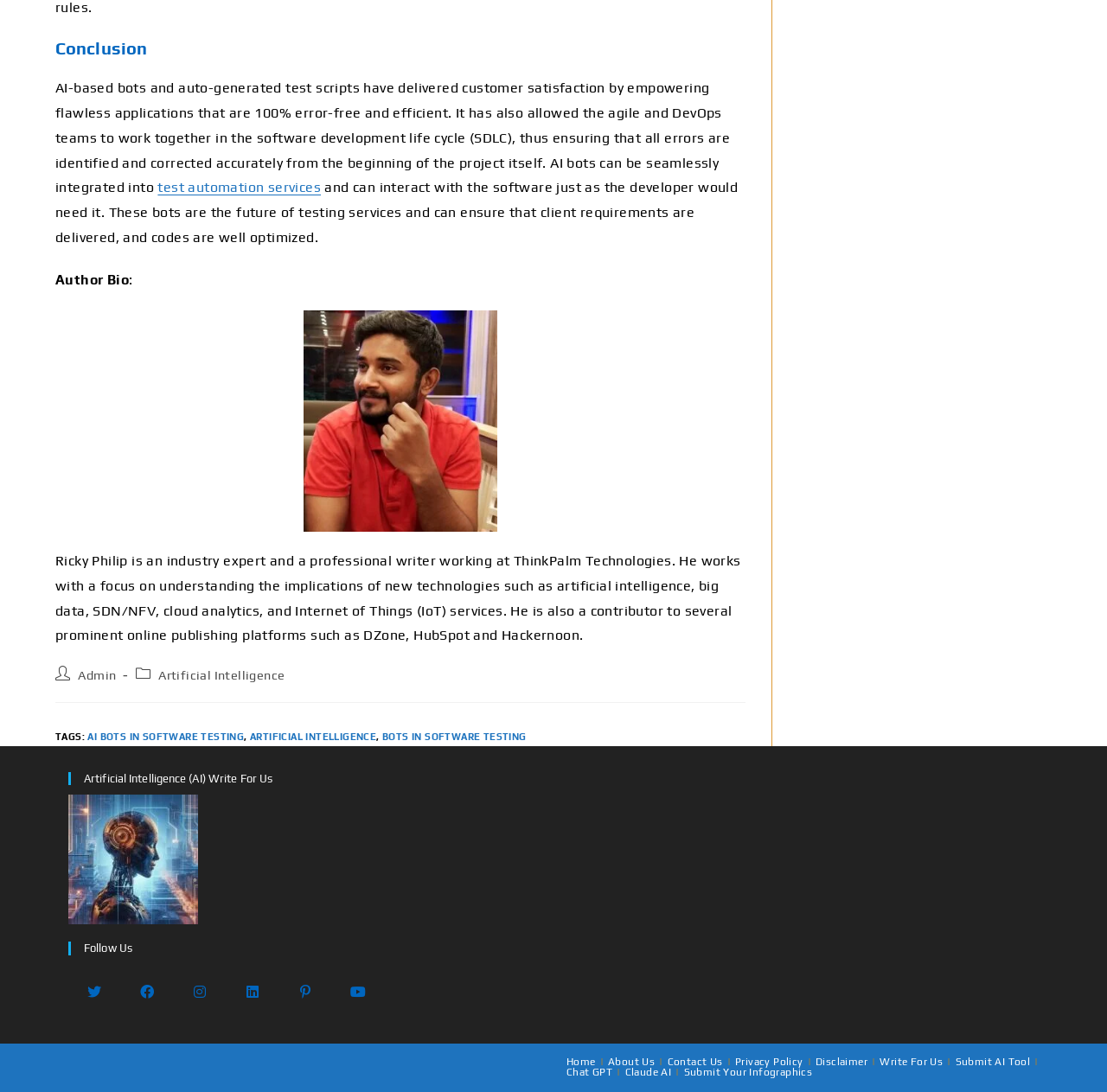Find the bounding box coordinates for the area you need to click to carry out the instruction: "Read the article about AI-based bots in software testing". The coordinates should be four float numbers between 0 and 1, indicated as [left, top, right, bottom].

[0.05, 0.073, 0.66, 0.179]